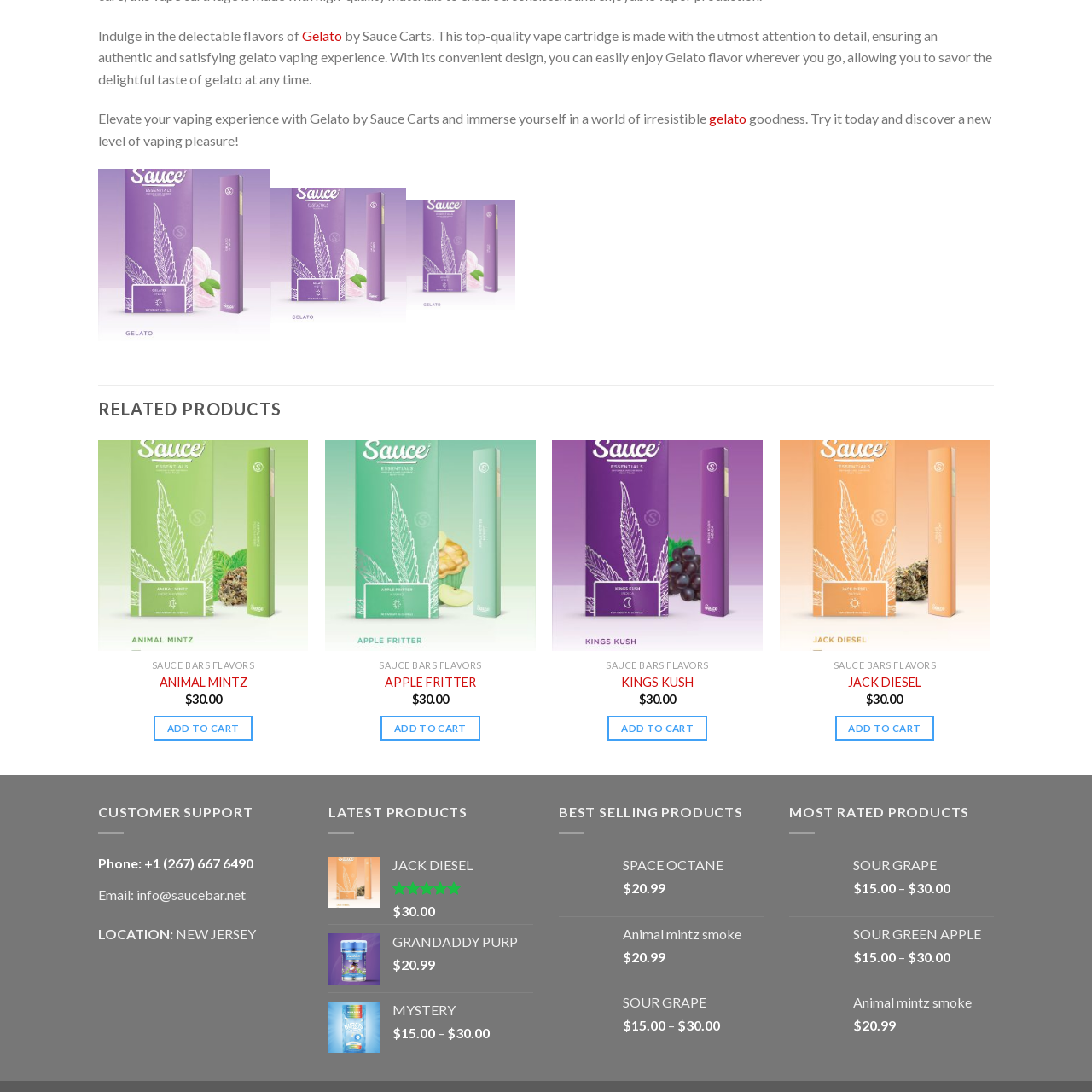What information is provided about the flavors?
Observe the image inside the red-bordered box and offer a detailed answer based on the visual details you find.

The accompanying text around the image highlights other delicious flavors available, which implies that the webpage provides information about the different flavors offered by the product line.